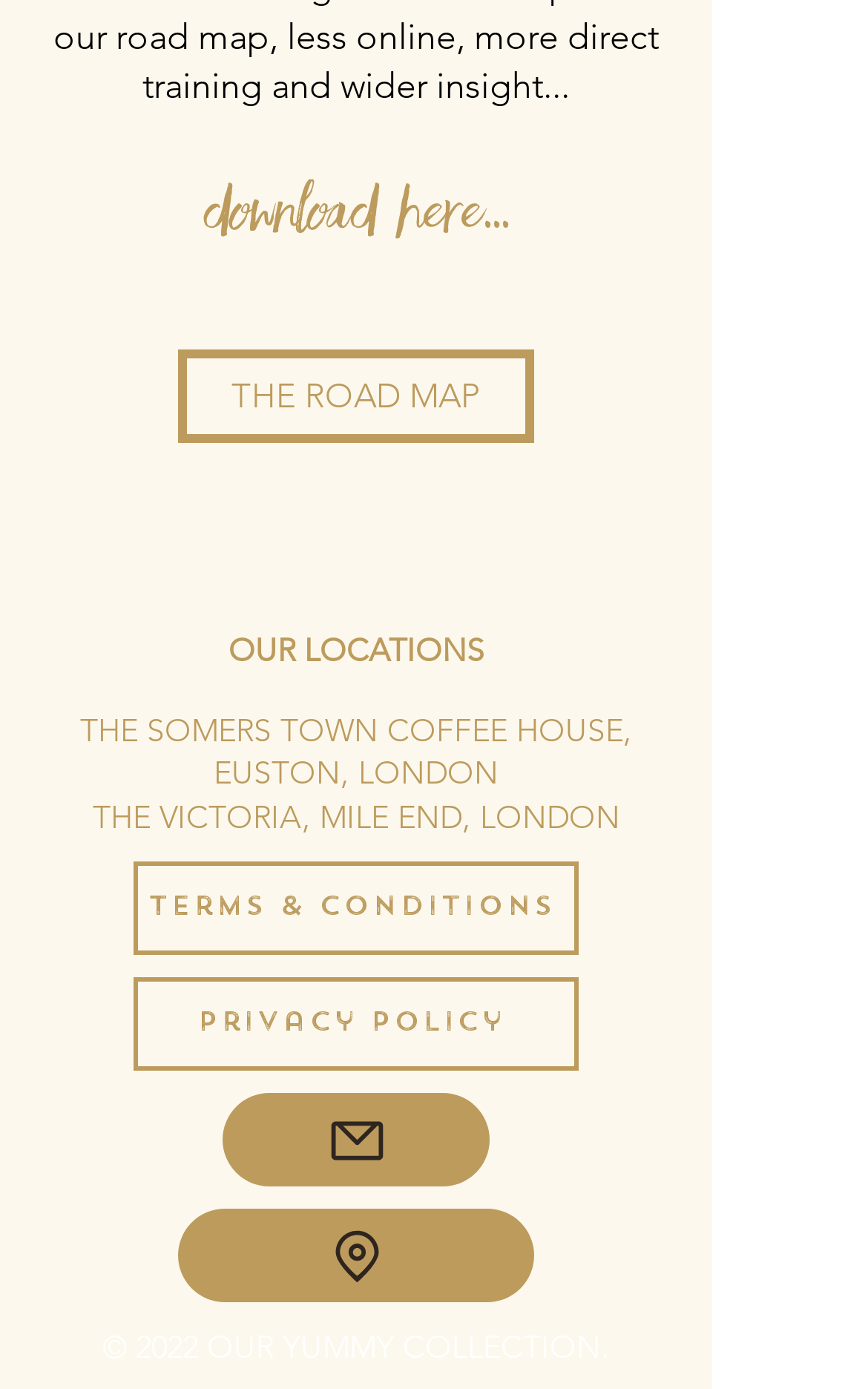Use the details in the image to answer the question thoroughly: 
How many social media links are there?

I counted the number of links under the 'Social Bar' list, which are 'Instagram', 'Facebook', and 'LinkedIn', so there are 3 social media links.